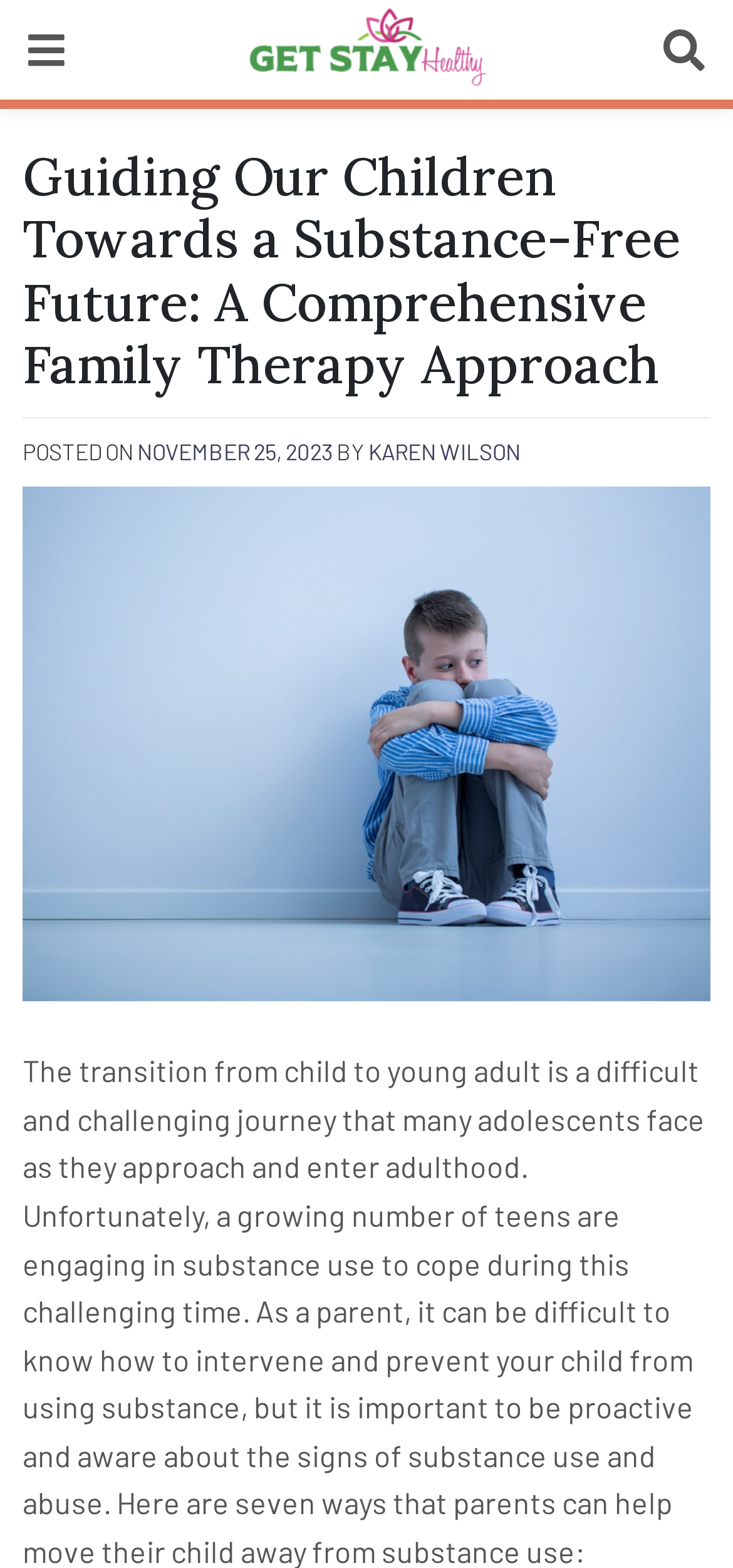What is the category of the icon on the top right?
Look at the image and provide a detailed response to the question.

I found the icon on the top right with the Unicode character '', which represents a search icon.